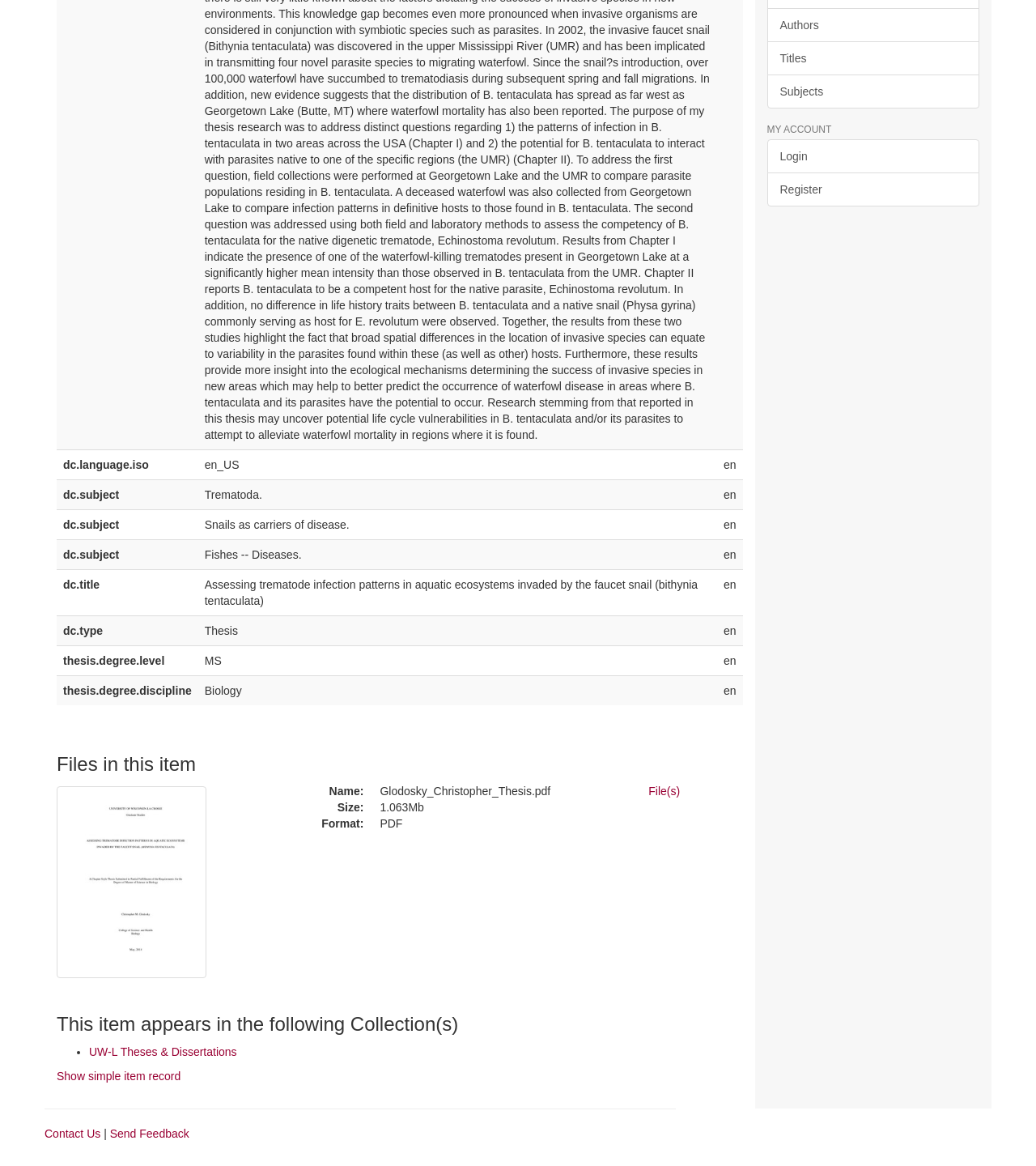Identify the bounding box of the UI component described as: "Contact Us".

[0.043, 0.966, 0.097, 0.977]